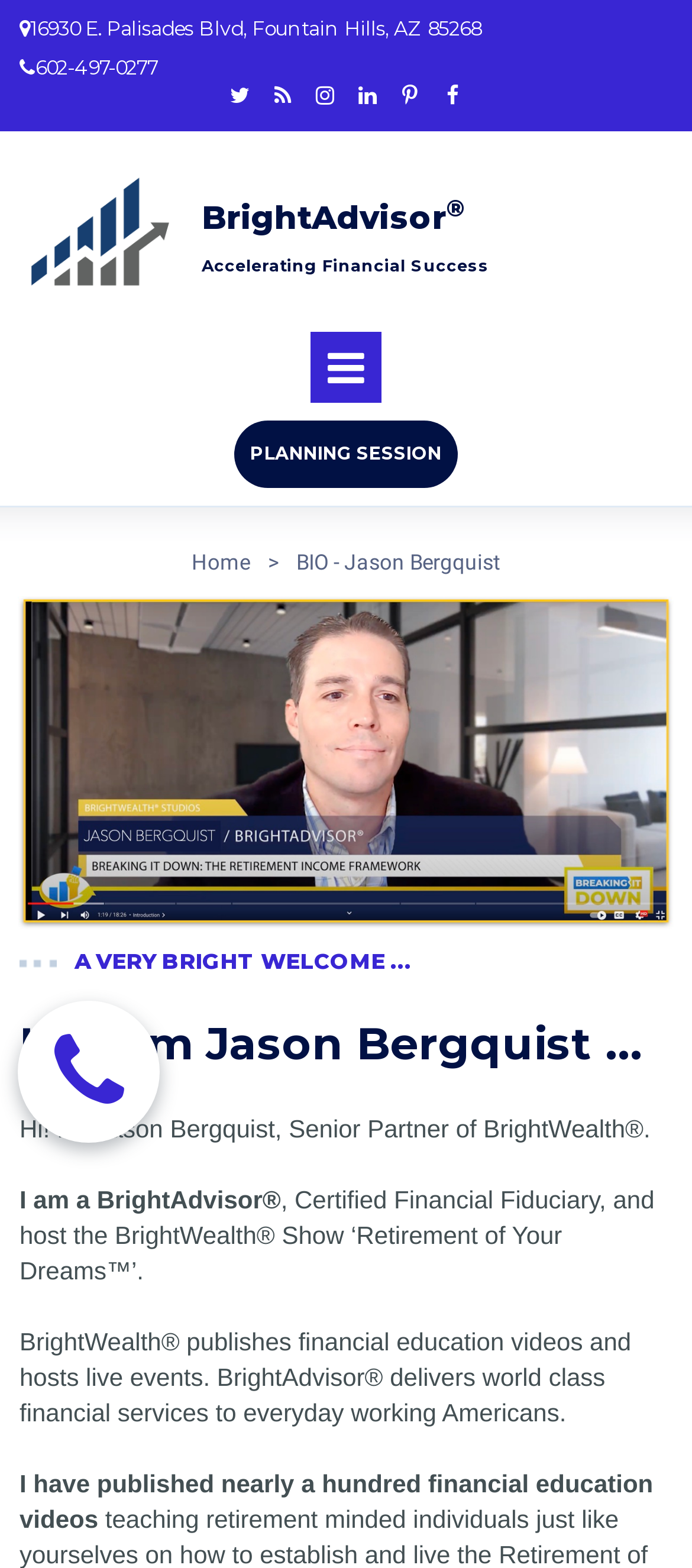What is Jason Bergquist's phone number?
Please use the visual content to give a single word or phrase answer.

602-497-0277